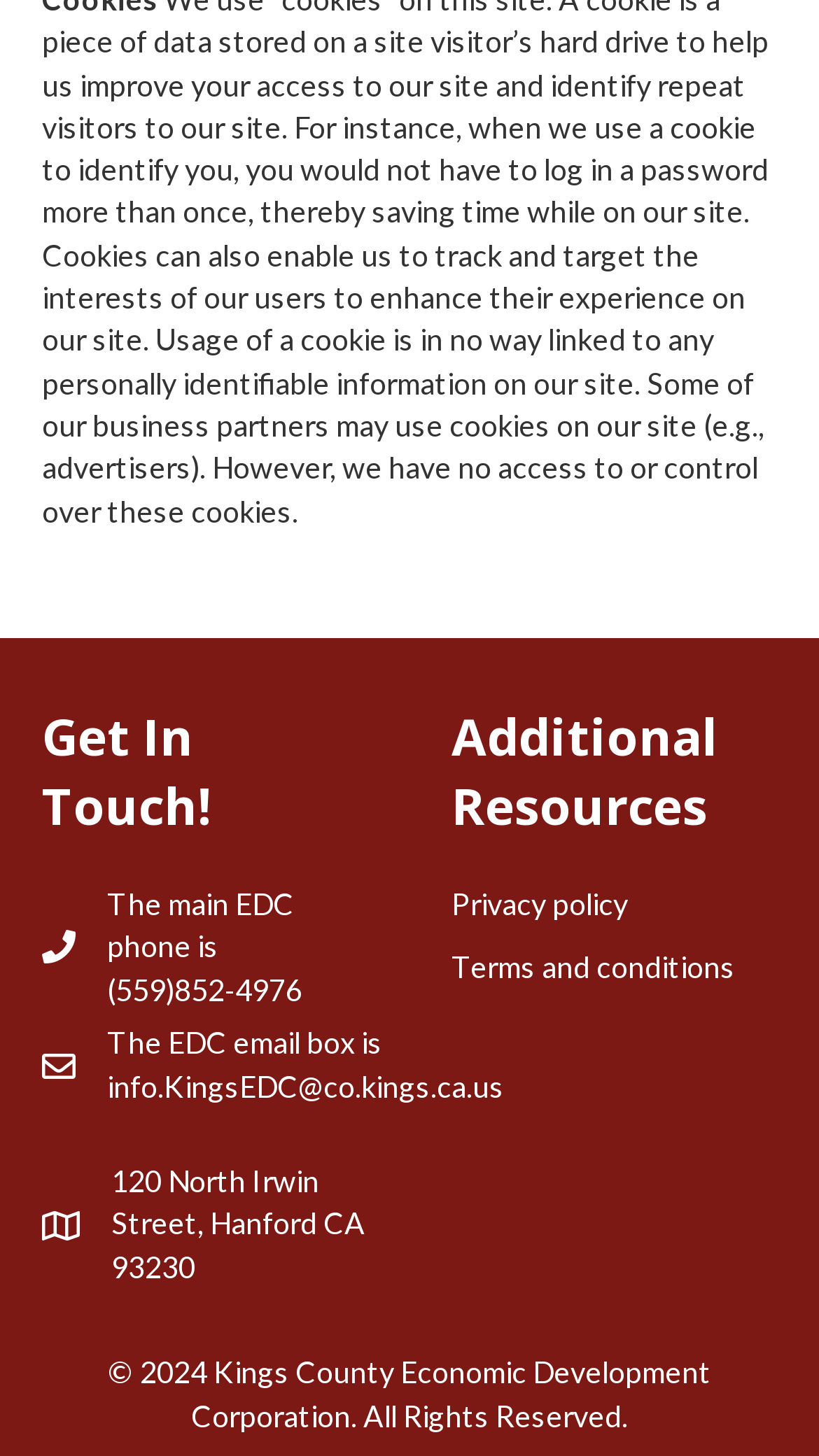Consider the image and give a detailed and elaborate answer to the question: 
How many additional resources are provided?

The 'Additional Resources' section is a heading on the webpage, and below this heading, there are two links: 'Privacy policy' and 'Terms and conditions'. Therefore, there are two additional resources provided.